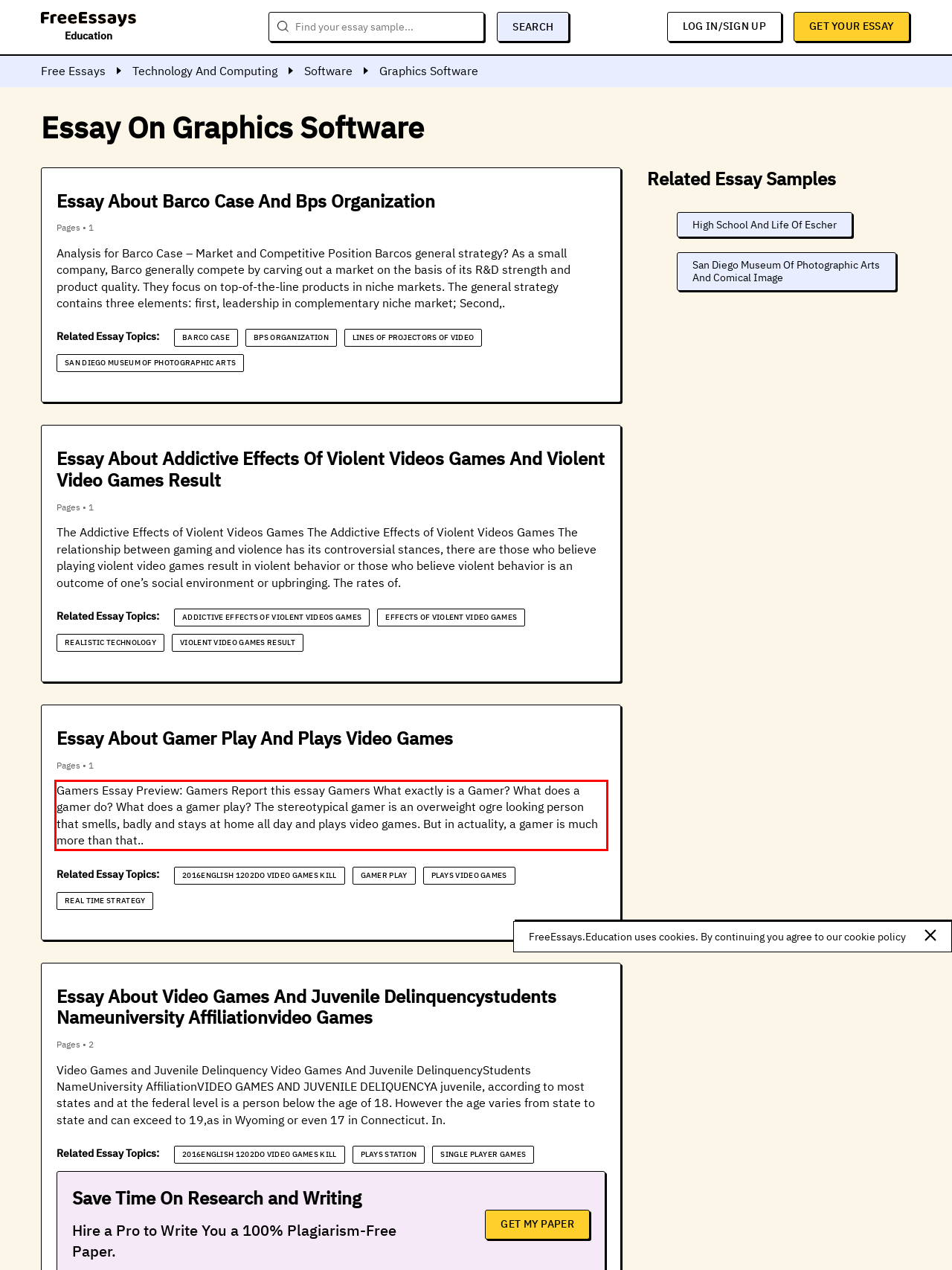Given the screenshot of a webpage, identify the red rectangle bounding box and recognize the text content inside it, generating the extracted text.

Gamers Essay Preview: Gamers Report this essay Gamers What exactly is a Gamer? What does a gamer do? What does a gamer play? The stereotypical gamer is an overweight ogre looking person that smells, badly and stays at home all day and plays video games. But in actuality, a gamer is much more than that..